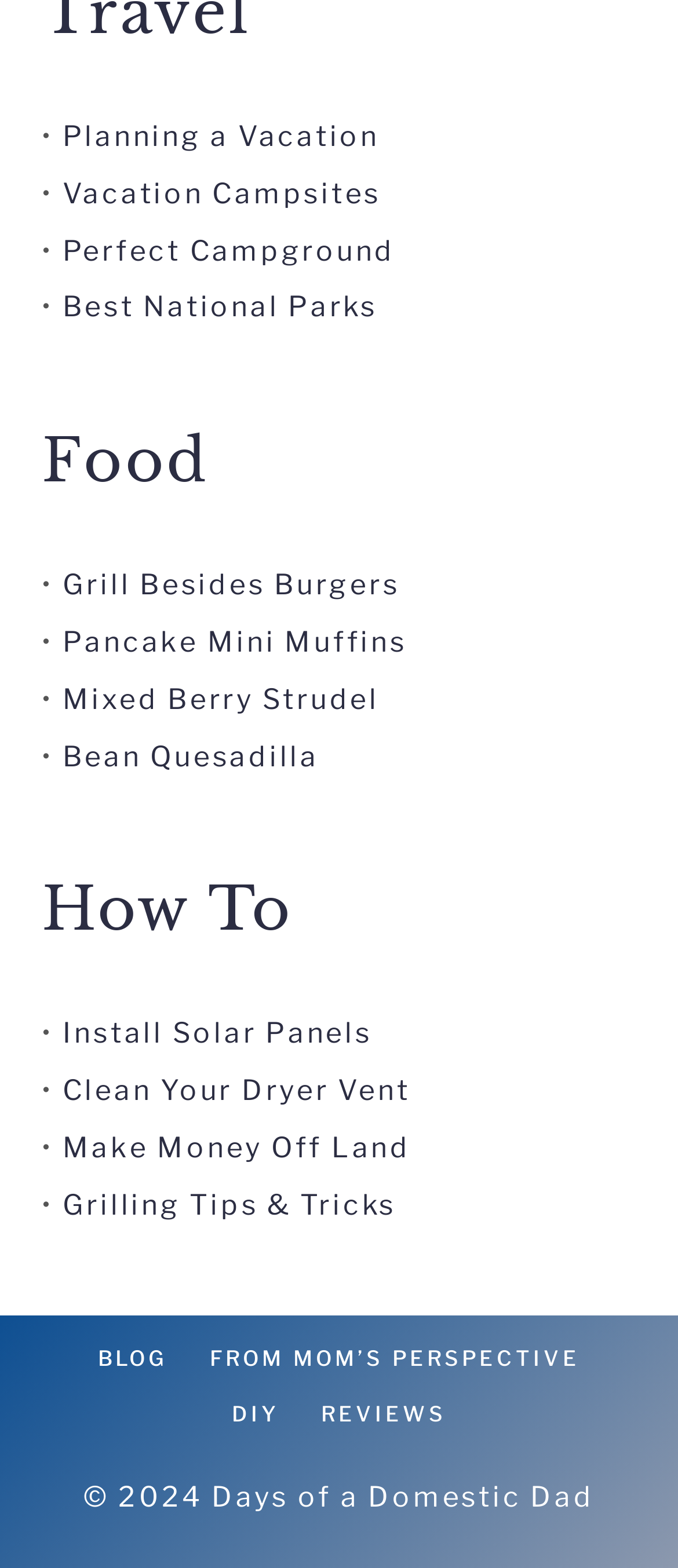Provide a brief response in the form of a single word or phrase:
What is the last link in the 'How To' category?

Grilling Tips & Tricks